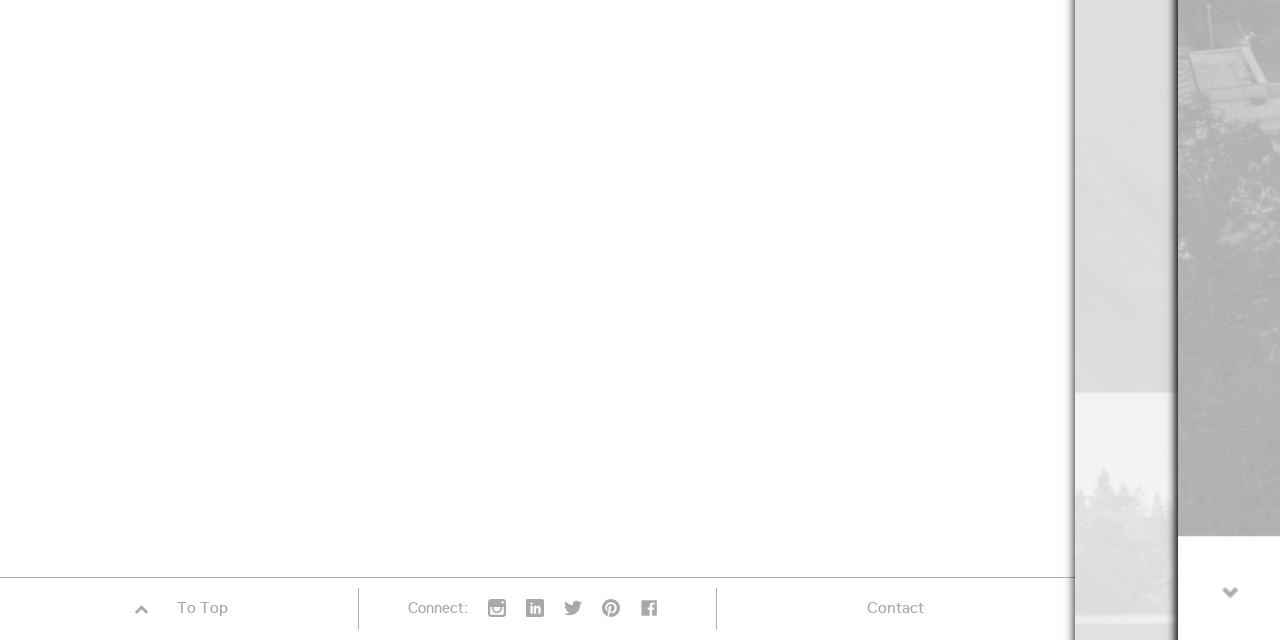Using the element description Contact, predict the bounding box coordinates for the UI element. Provide the coordinates in (top-left x, top-left y, bottom-right x, bottom-right y) format with values ranging from 0 to 1.

[0.678, 0.935, 0.722, 0.968]